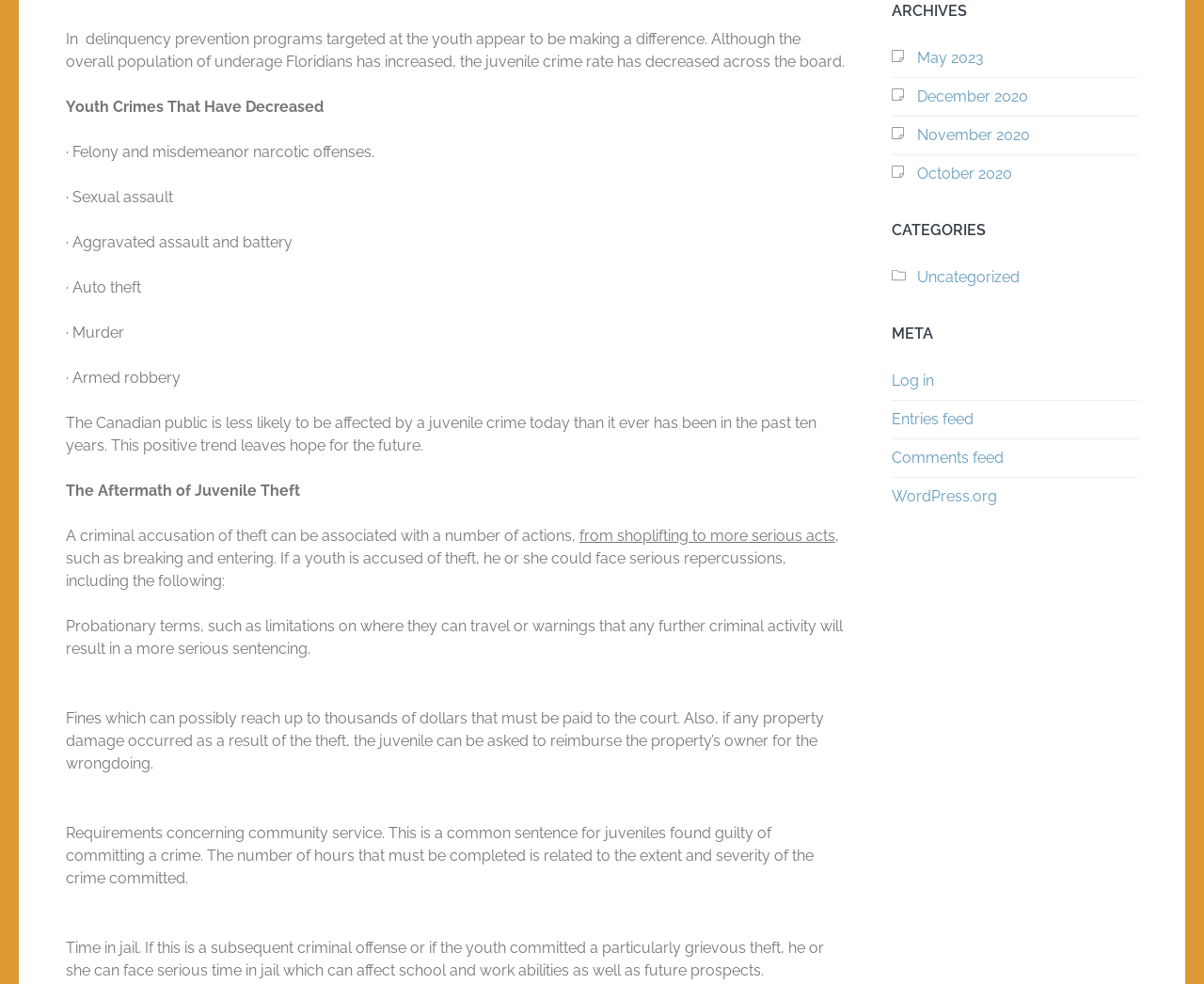Identify the bounding box for the described UI element. Provide the coordinates in (top-left x, top-left y, bottom-right x, bottom-right y) format with values ranging from 0 to 1: WordPress.org

[0.74, 0.495, 0.828, 0.513]